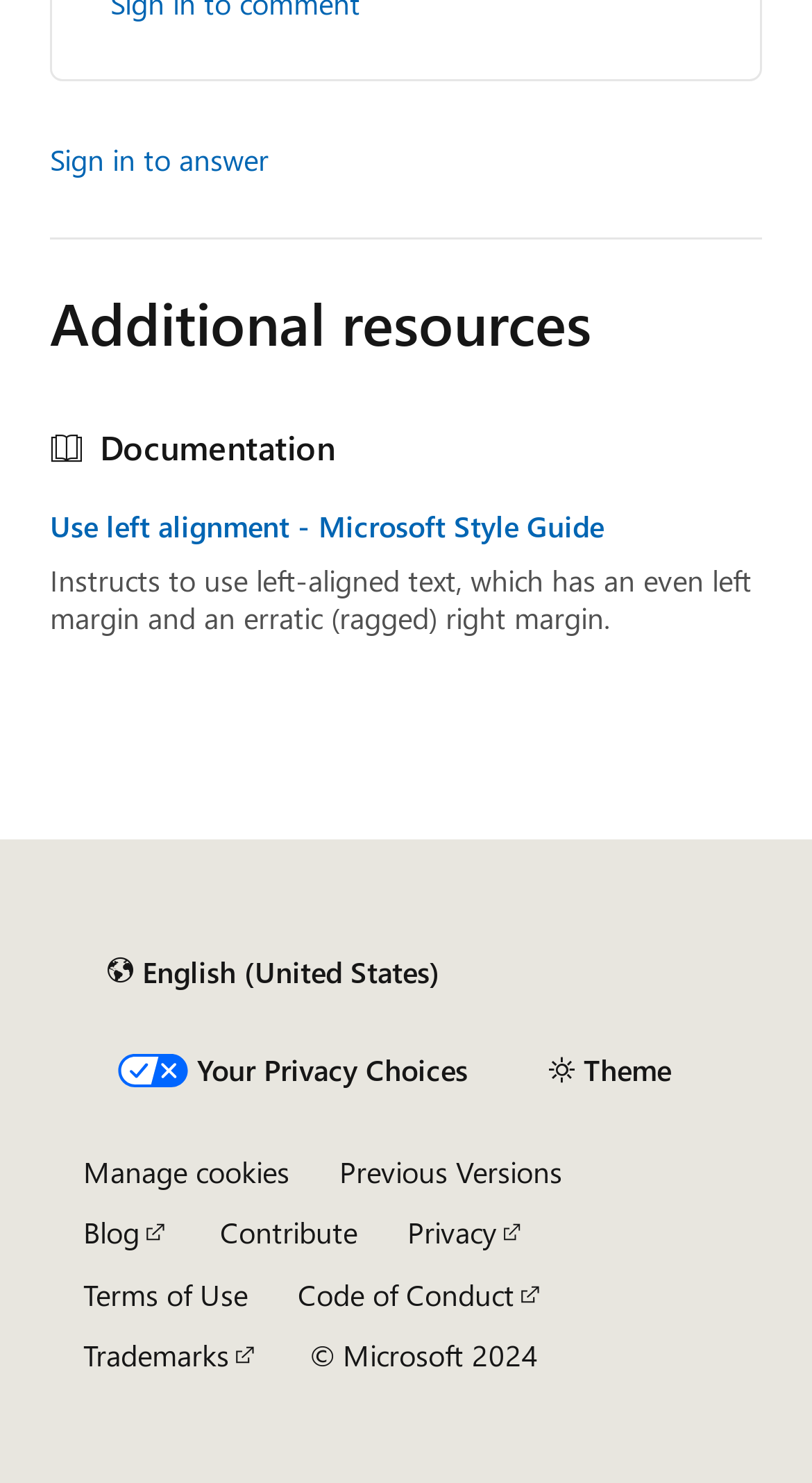Please identify the bounding box coordinates of the element on the webpage that should be clicked to follow this instruction: "Change theme". The bounding box coordinates should be given as four float numbers between 0 and 1, formatted as [left, top, right, bottom].

[0.646, 0.699, 0.856, 0.744]